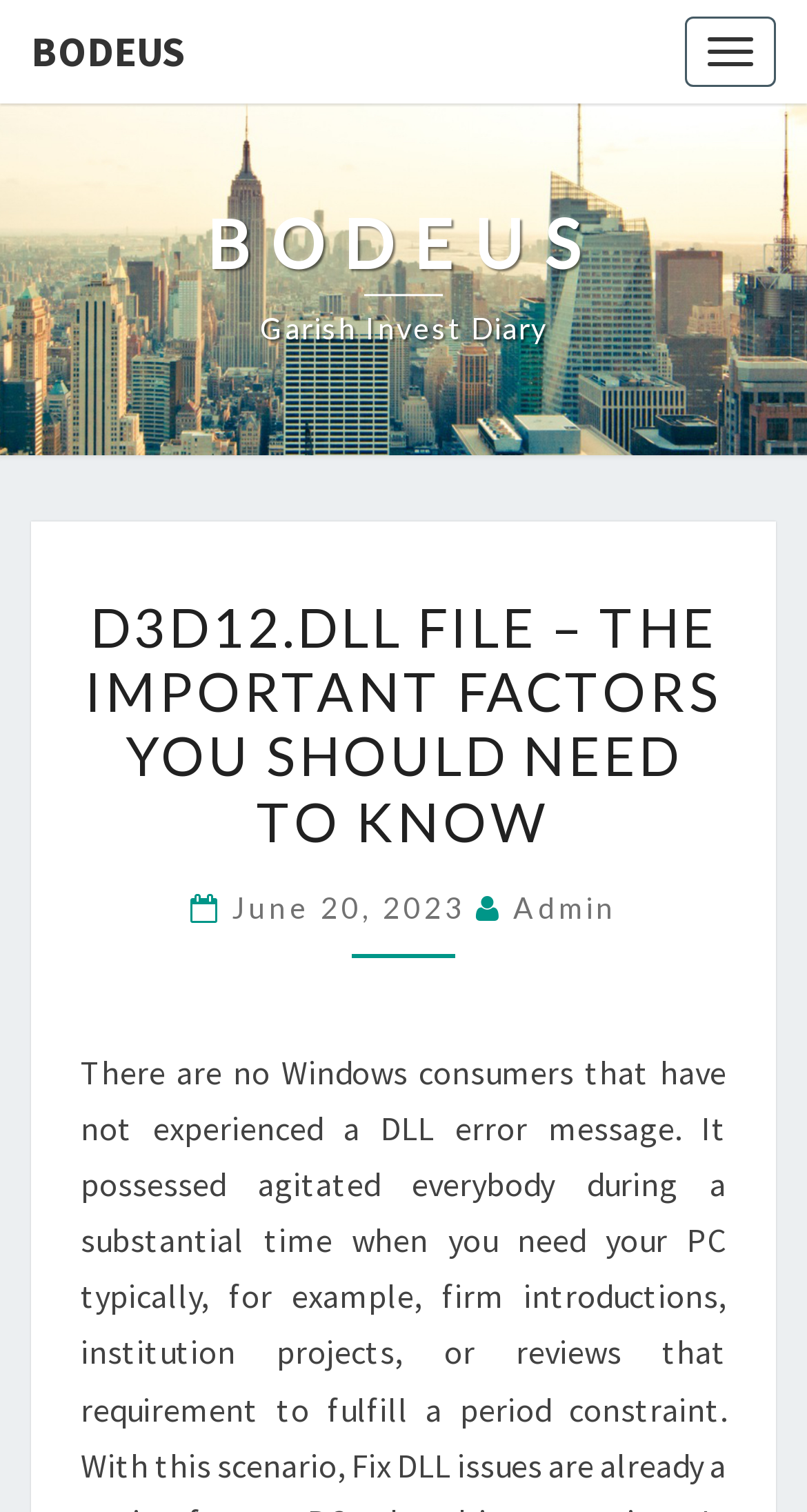Use the details in the image to answer the question thoroughly: 
What is the name of the website?

The name of the website can be determined by looking at the top-left corner of the webpage, where the link 'BODEUS' is located, indicating that the website is named Bodeus.